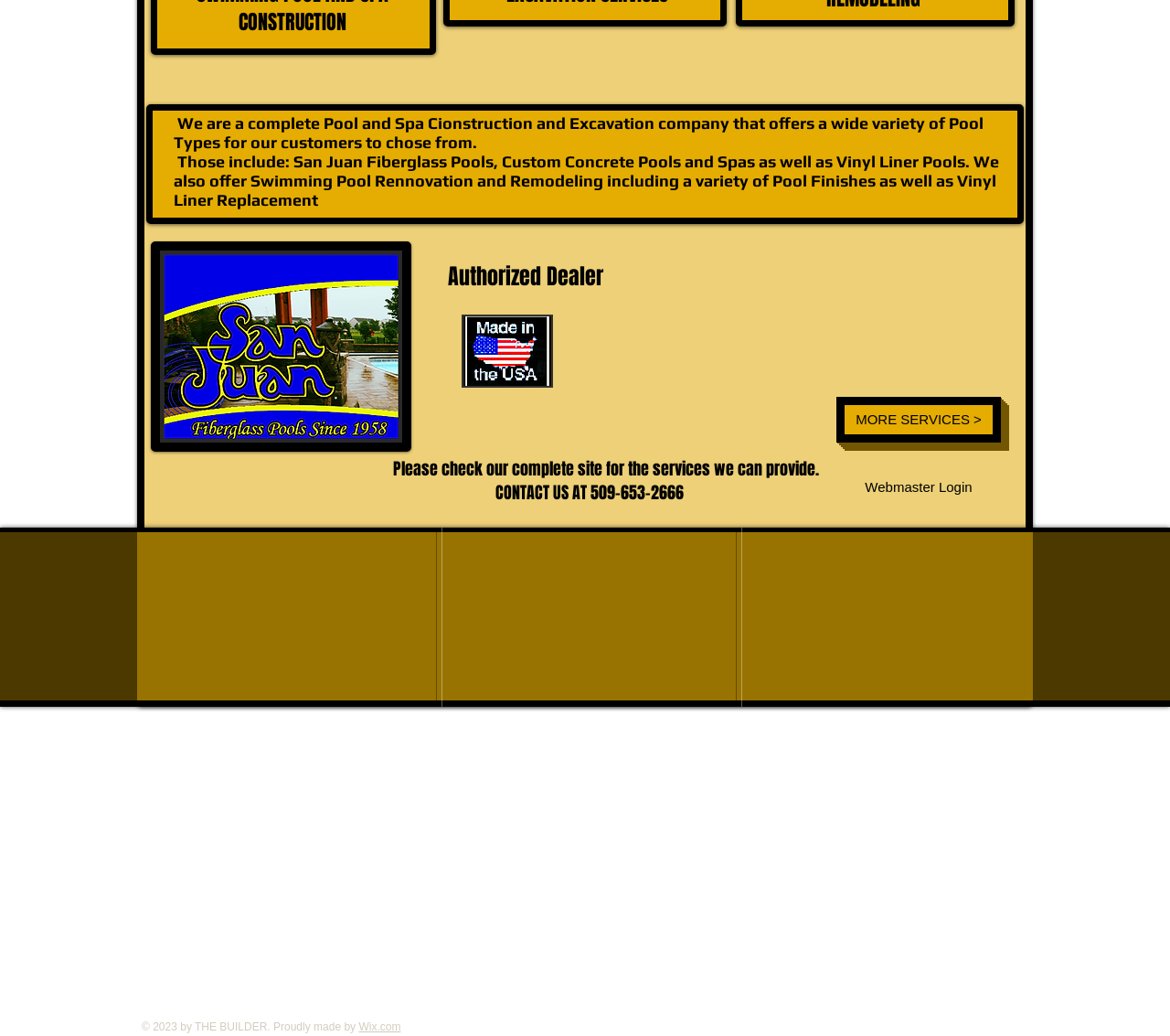What is the phone number to contact?
Please respond to the question with a detailed and informative answer.

This question can be answered by reading the StaticText element which states 'CONTACT US AT 509-653-2666'.